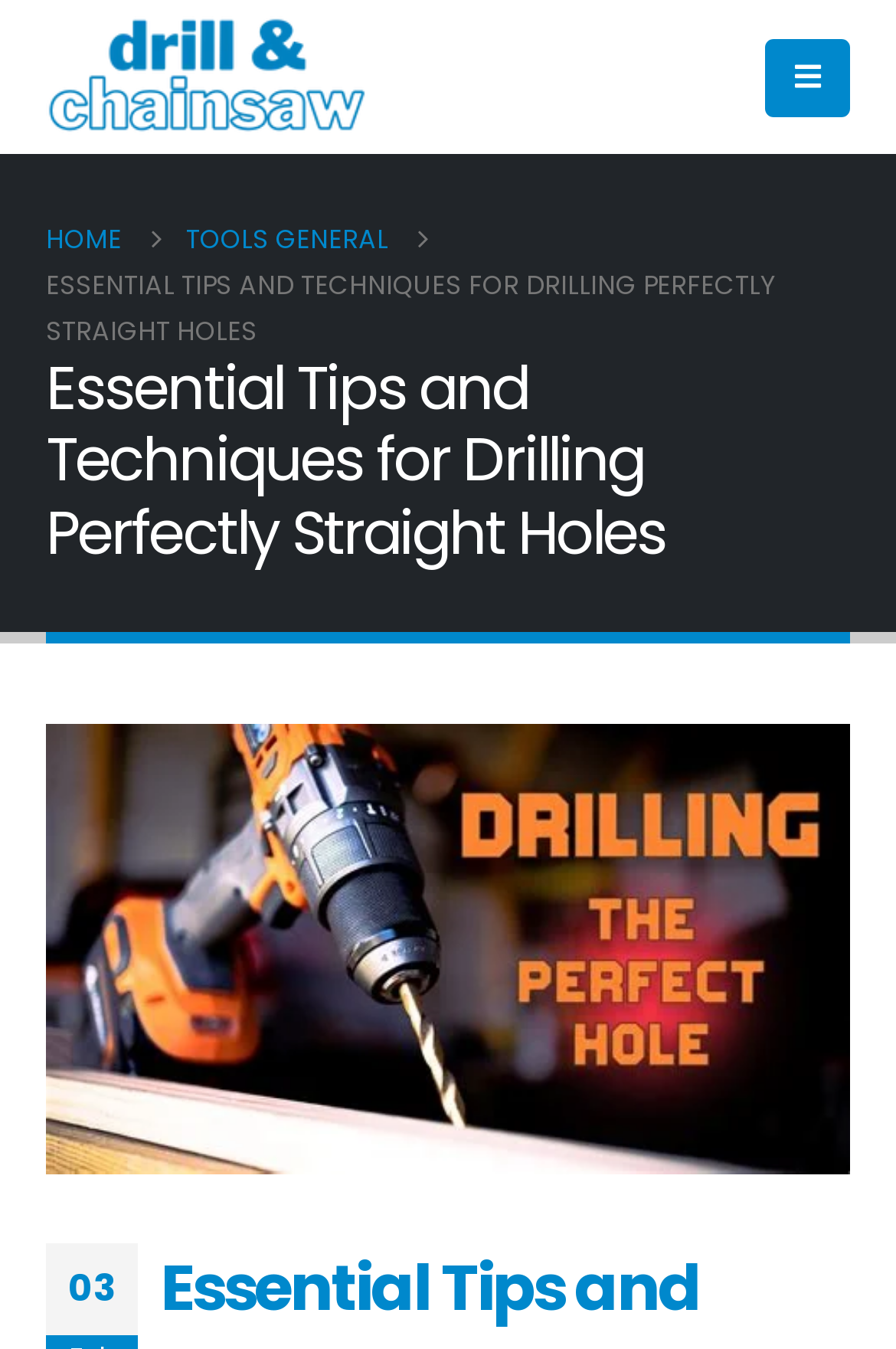Locate the bounding box coordinates for the element described below: "Home". The coordinates must be four float values between 0 and 1, formatted as [left, top, right, bottom].

[0.051, 0.16, 0.136, 0.195]